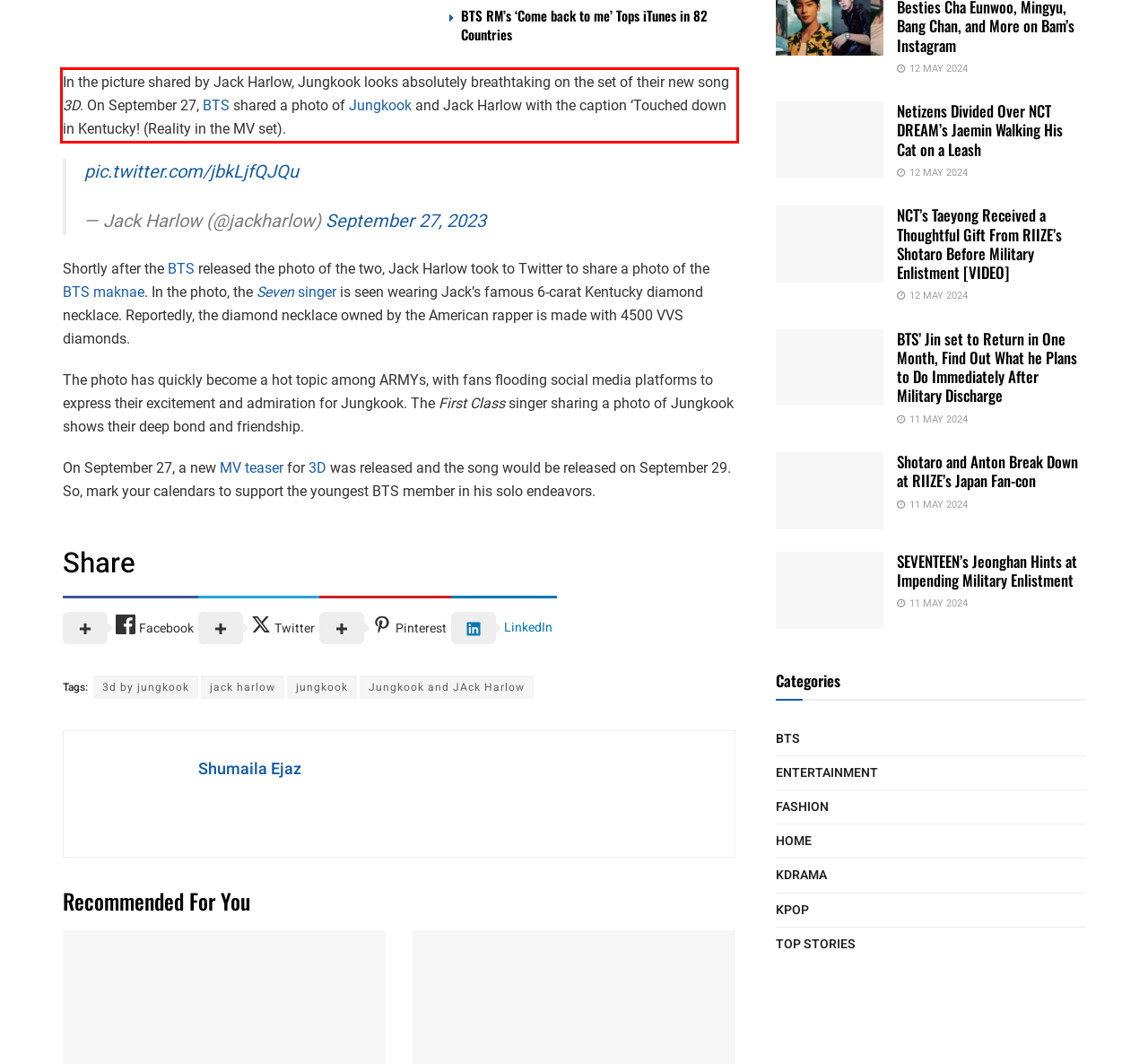Examine the webpage screenshot and use OCR to obtain the text inside the red bounding box.

In the picture shared by Jack Harlow, Jungkook looks absolutely breathtaking on the set of their new song 3D. On September 27, BTS shared a photo of Jungkook and Jack Harlow with the caption ‘Touched down in Kentucky! (Reality in the MV set).